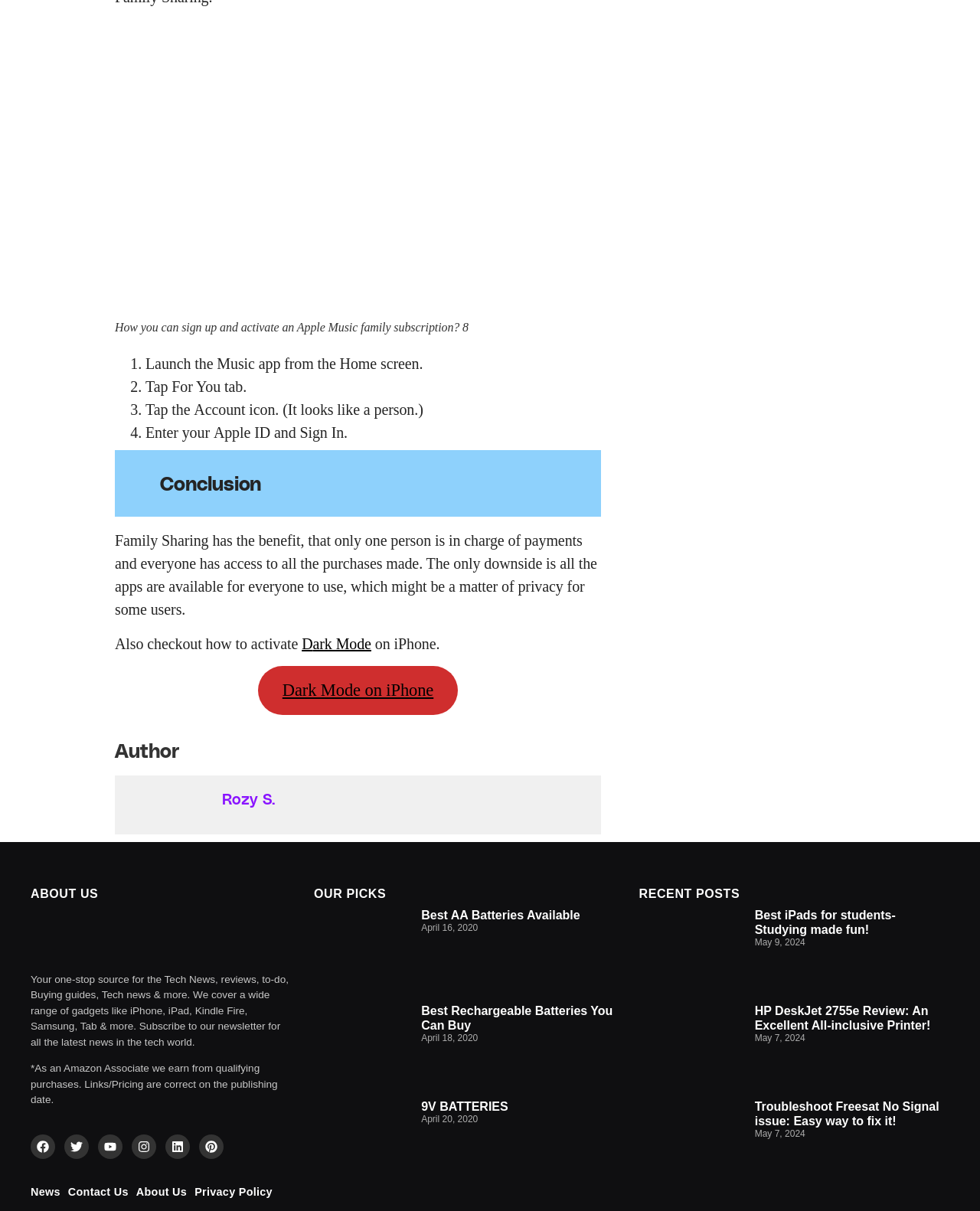Please determine the bounding box of the UI element that matches this description: Privacy Policy. The coordinates should be given as (top-left x, top-left y, bottom-right x, bottom-right y), with all values between 0 and 1.

[0.199, 0.97, 0.278, 0.999]